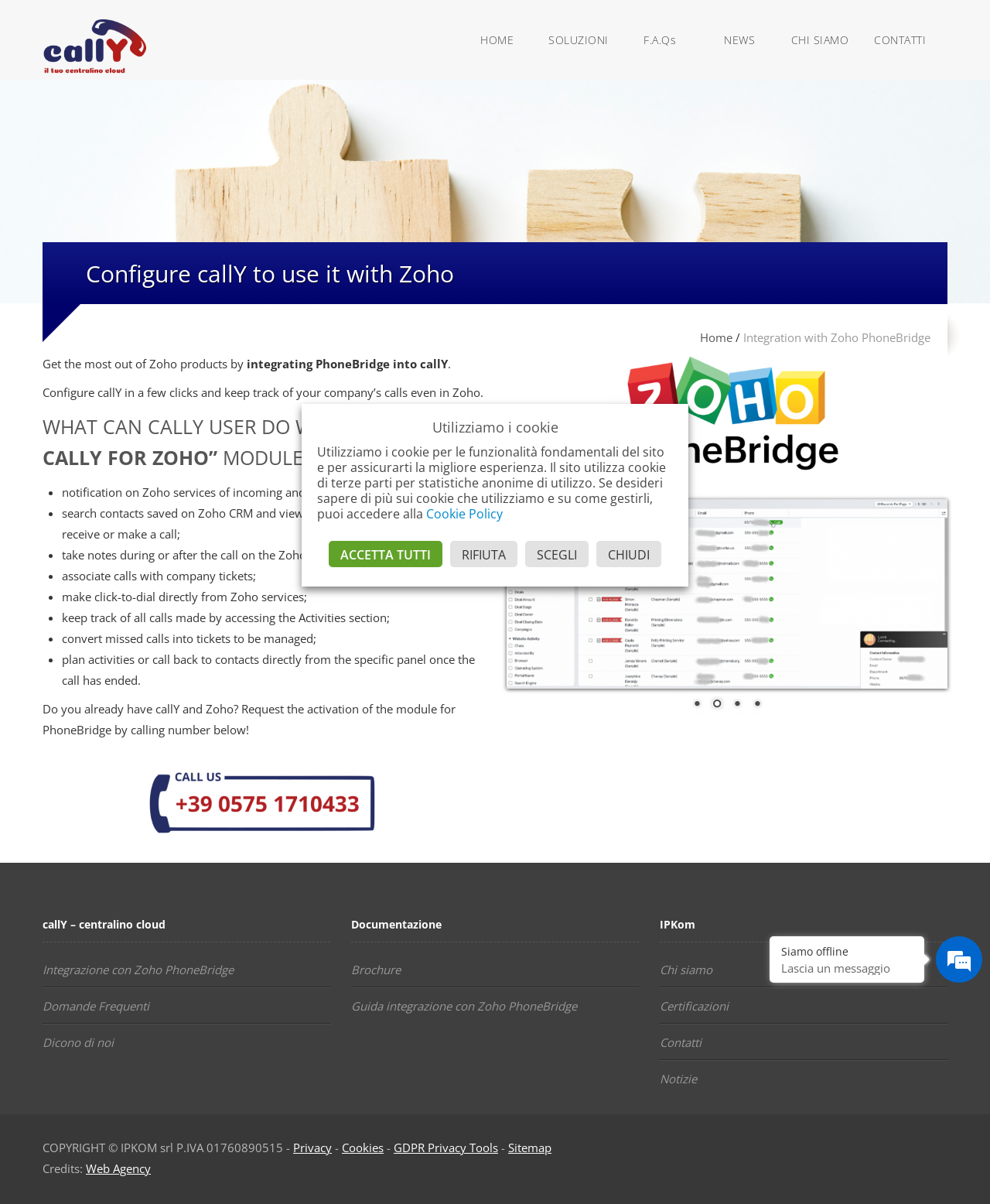Pinpoint the bounding box coordinates of the element that must be clicked to accomplish the following instruction: "Search for products". The coordinates should be in the format of four float numbers between 0 and 1, i.e., [left, top, right, bottom].

None